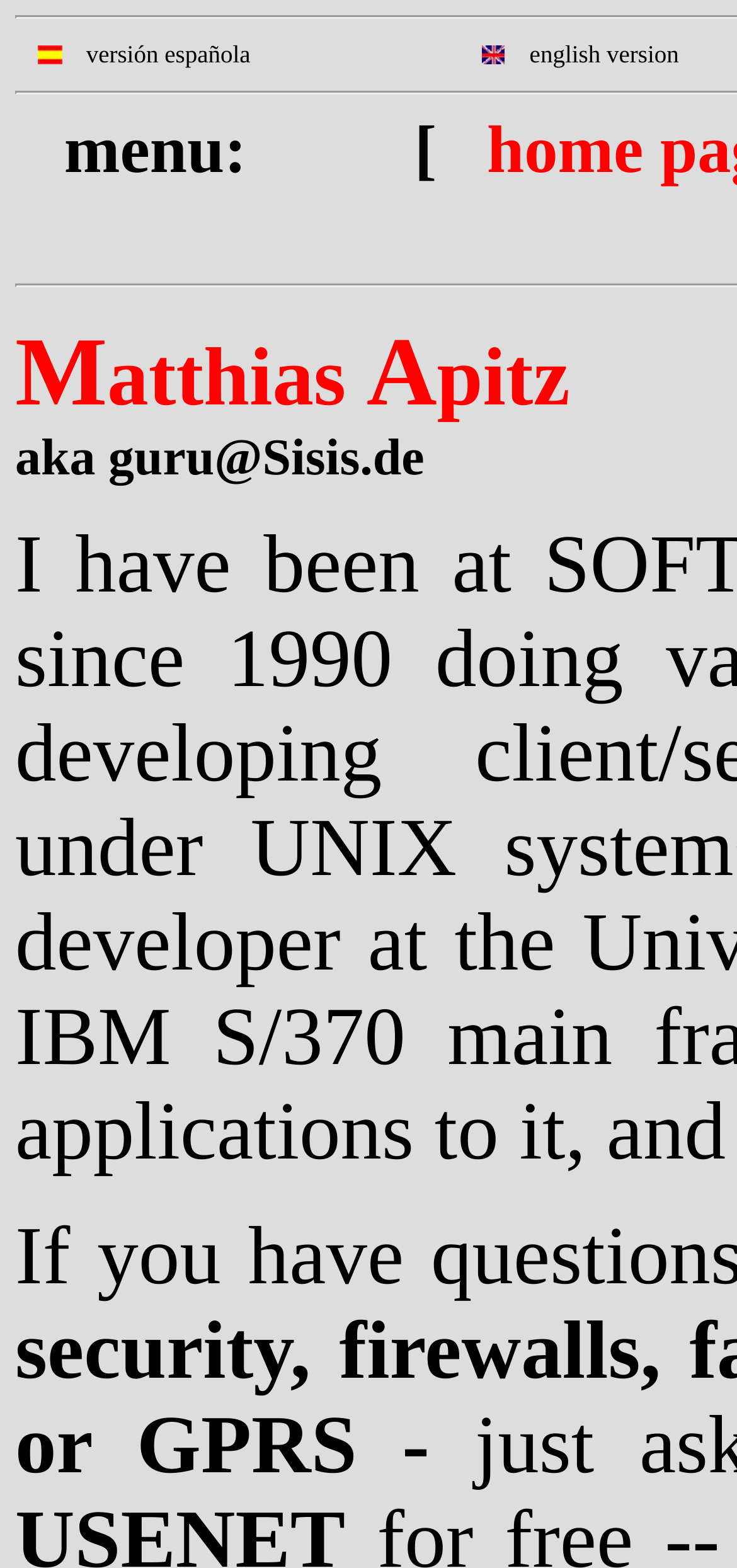Give a one-word or one-phrase response to the question:
What is the username of the person?

guru